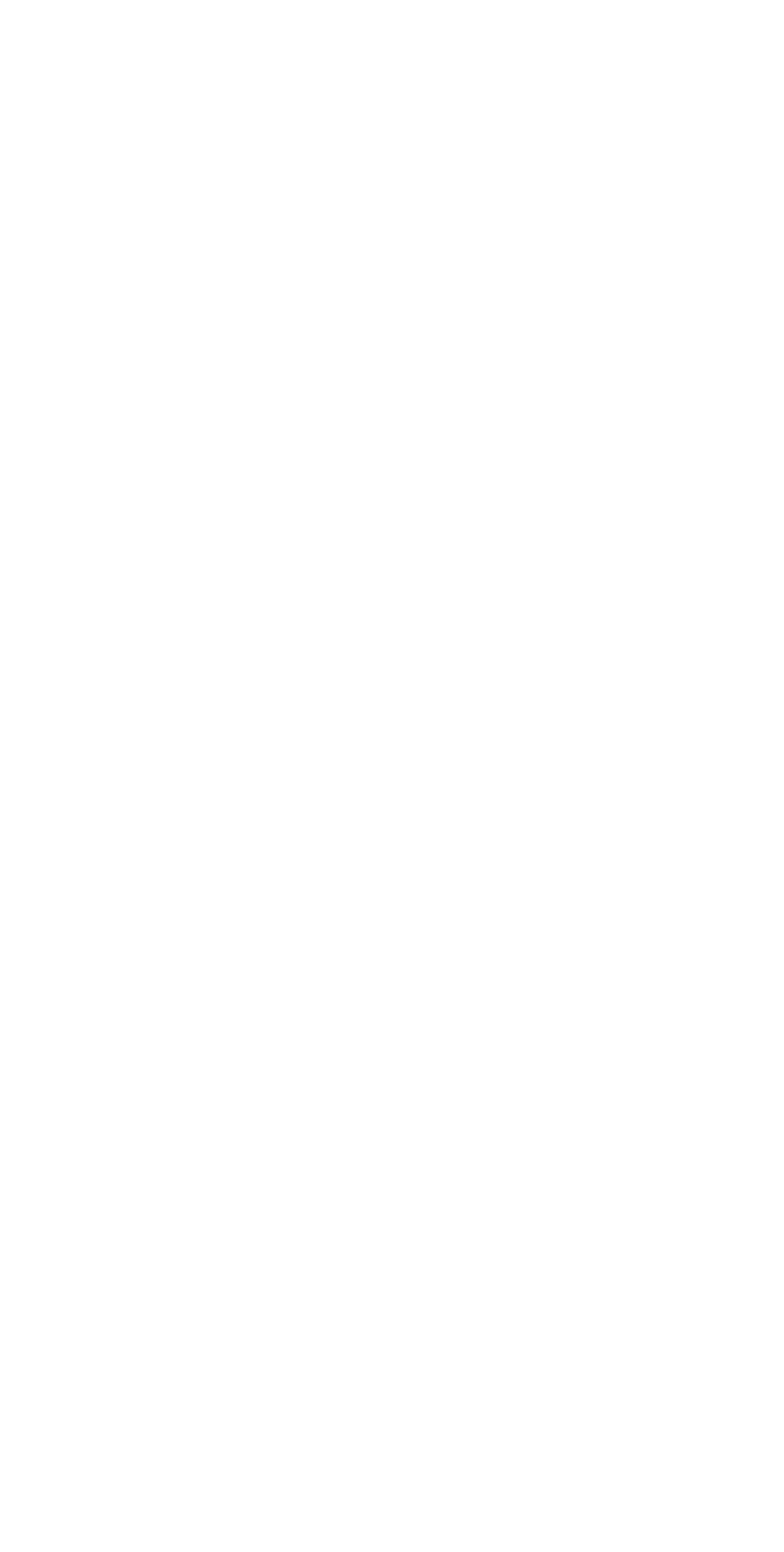Respond with a single word or phrase:
How many job postings are in London?

10